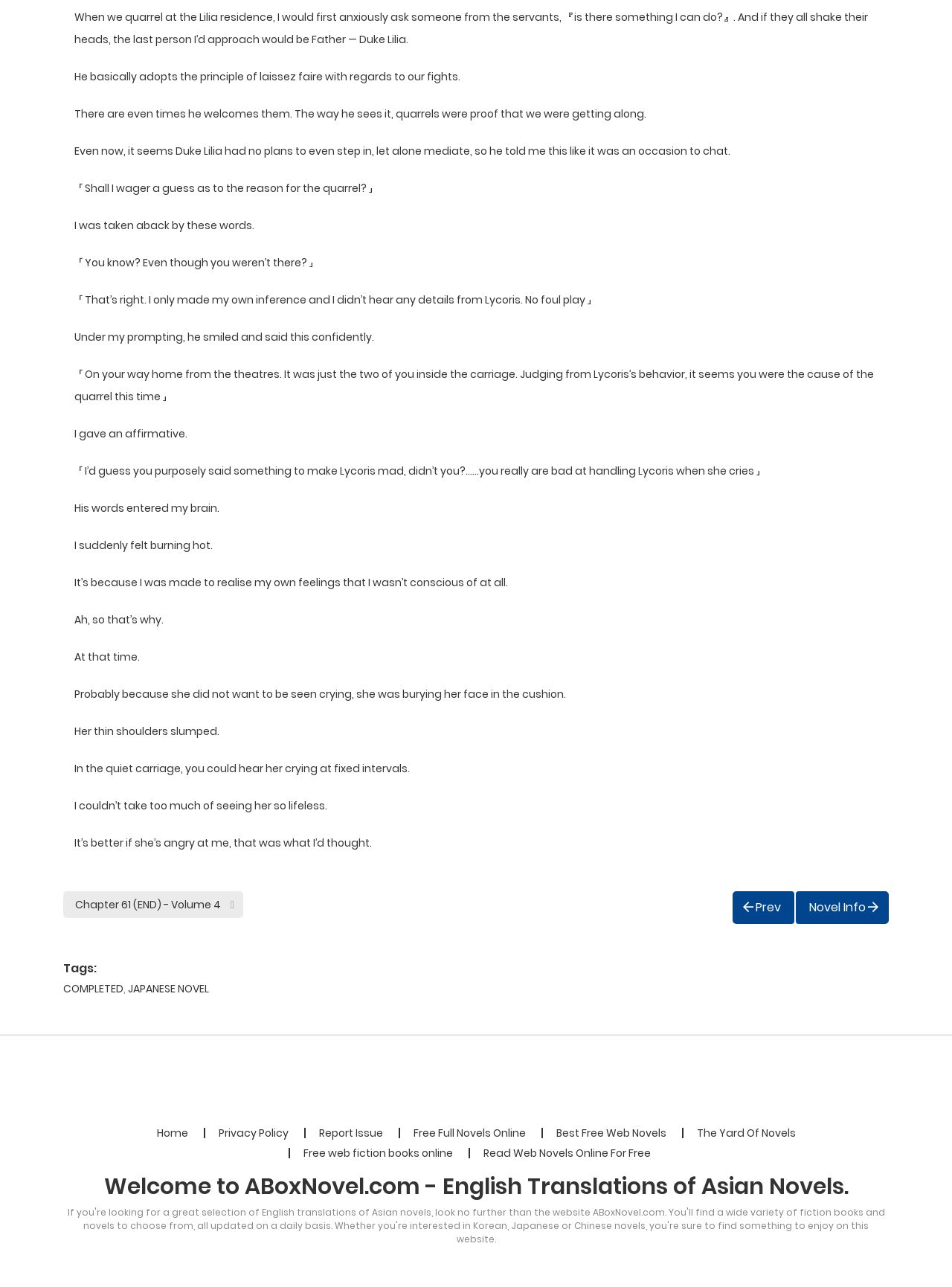Identify the bounding box of the UI element described as follows: "Free web fiction books online". Provide the coordinates as four float numbers in the range of 0 to 1 [left, top, right, bottom].

[0.318, 0.89, 0.475, 0.902]